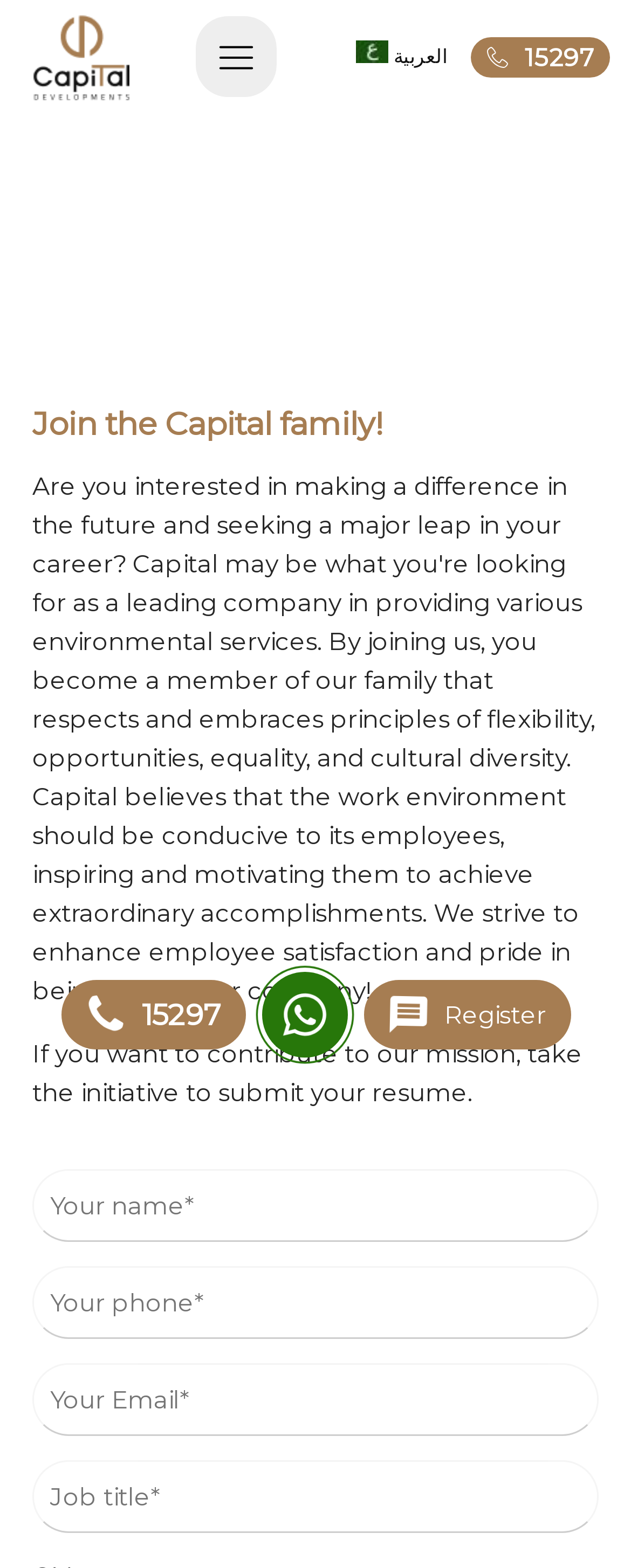Can you pinpoint the bounding box coordinates for the clickable element required for this instruction: "Click the Register button"? The coordinates should be four float numbers between 0 and 1, i.e., [left, top, right, bottom].

[0.576, 0.625, 0.904, 0.669]